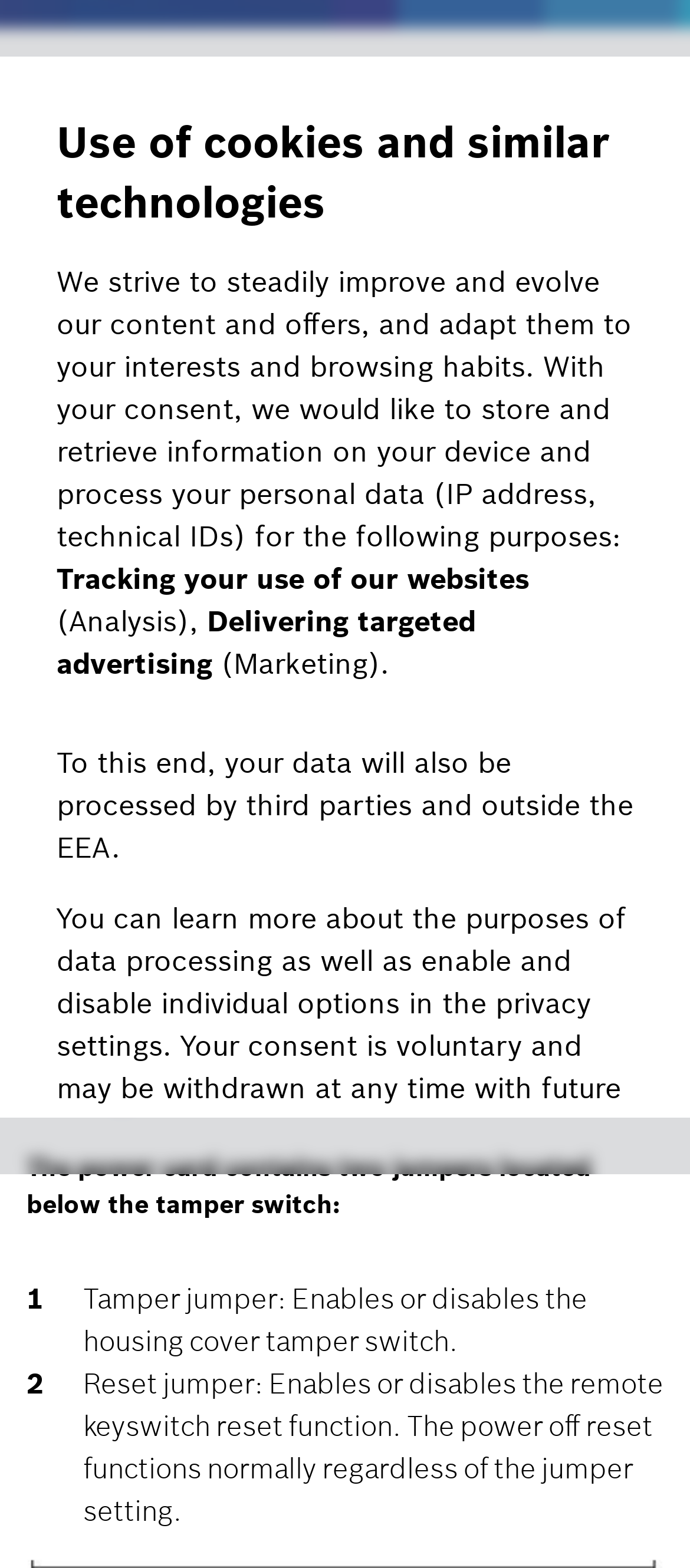How many results are shown on the webpage?
Based on the image, respond with a single word or phrase.

Top Results